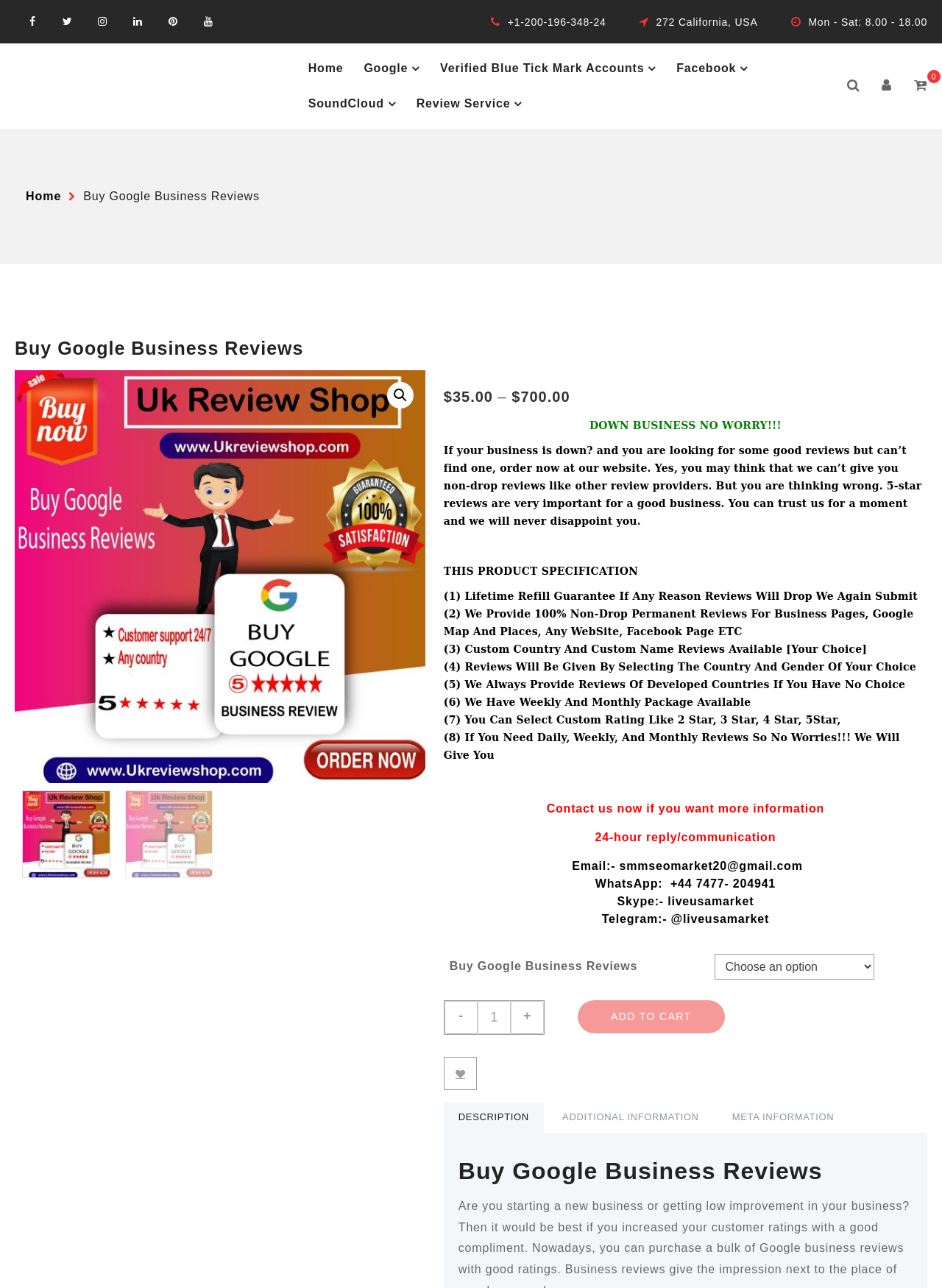Detail the various sections and features present on the webpage.

This webpage is about buying Google business reviews. At the top, there are several social media links, including Facebook, SoundCloud, and Review Service, aligned horizontally. Below them, there is a navigation menu with links to Home, Google, Verified Blue Tick Mark Accounts, and Review Service.

On the left side, there is a heading "UK Review" with a link to "UK Review" and a text "Best Online Review Shop". Below it, there is a primary navigation menu with links to Home, Google, Verified Blue Tick Mark Accounts, Facebook, SoundCloud, and Review Service.

The main content of the webpage is divided into sections. The first section has a heading "Buy Google Business Reviews" and a link to "BUY google business review" with an image. Below it, there is a text "If your business is down? and you are looking for some good reviews but can’t find one, order now at our website." followed by a detailed description of the product specification.

The product specification is listed in eight points, each with a number in parentheses. The points describe the features of the product, including lifetime refill guarantee, 100% non-drop permanent reviews, custom country and custom name reviews, and weekly and monthly package availability.

Below the product specification, there is a section with contact information, including email, WhatsApp, Skype, and Telegram. There is also a button to add the product to the cart and a link to add it to the wishlist.

At the bottom, there is a tab list with three tabs: DESCRIPTION, ADDITIONAL INFORMATION, and META INFORMATION. Each tab has a link to its corresponding content.